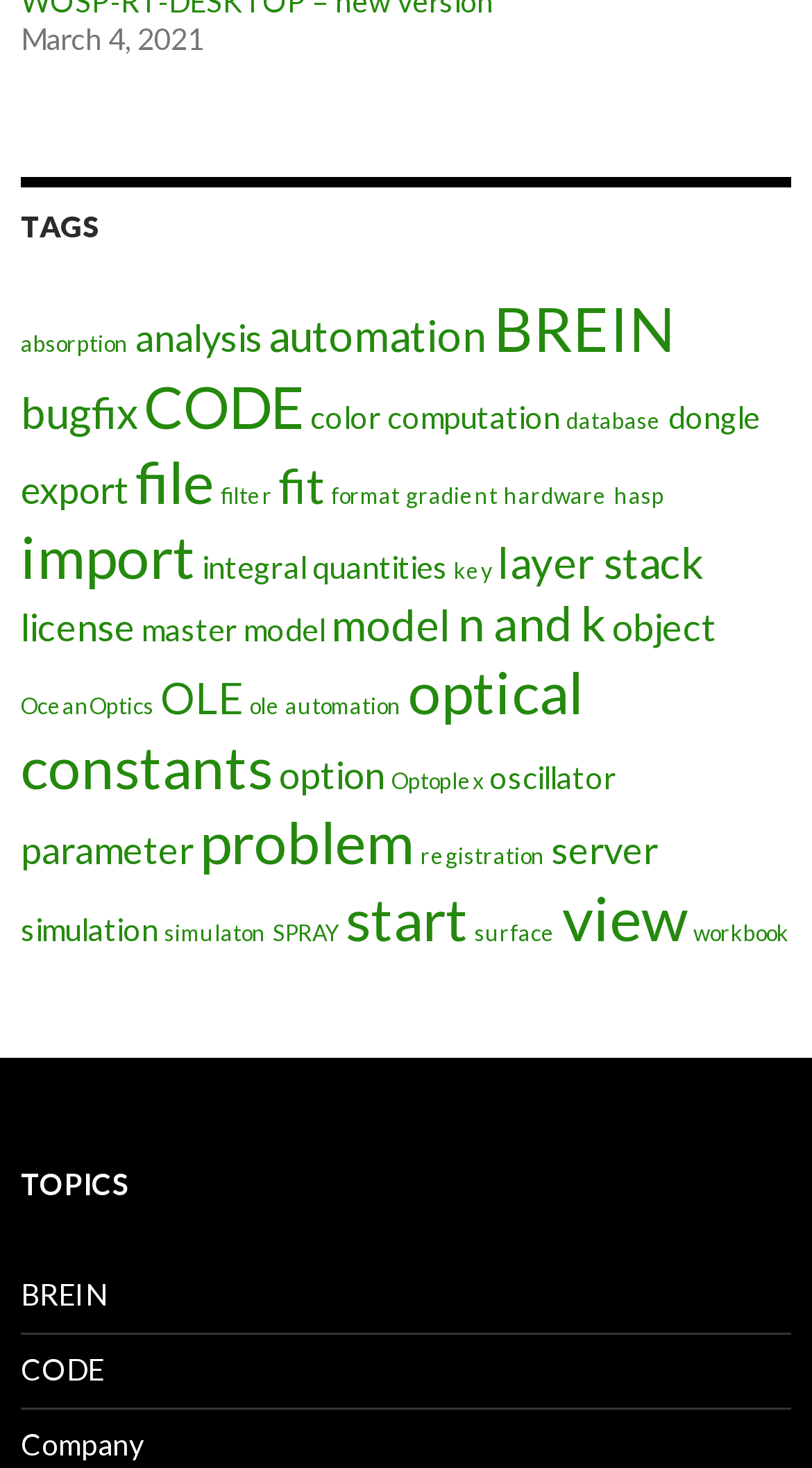Determine the bounding box coordinates of the section I need to click to execute the following instruction: "go to file page". Provide the coordinates as four float numbers between 0 and 1, i.e., [left, top, right, bottom].

[0.167, 0.303, 0.264, 0.351]